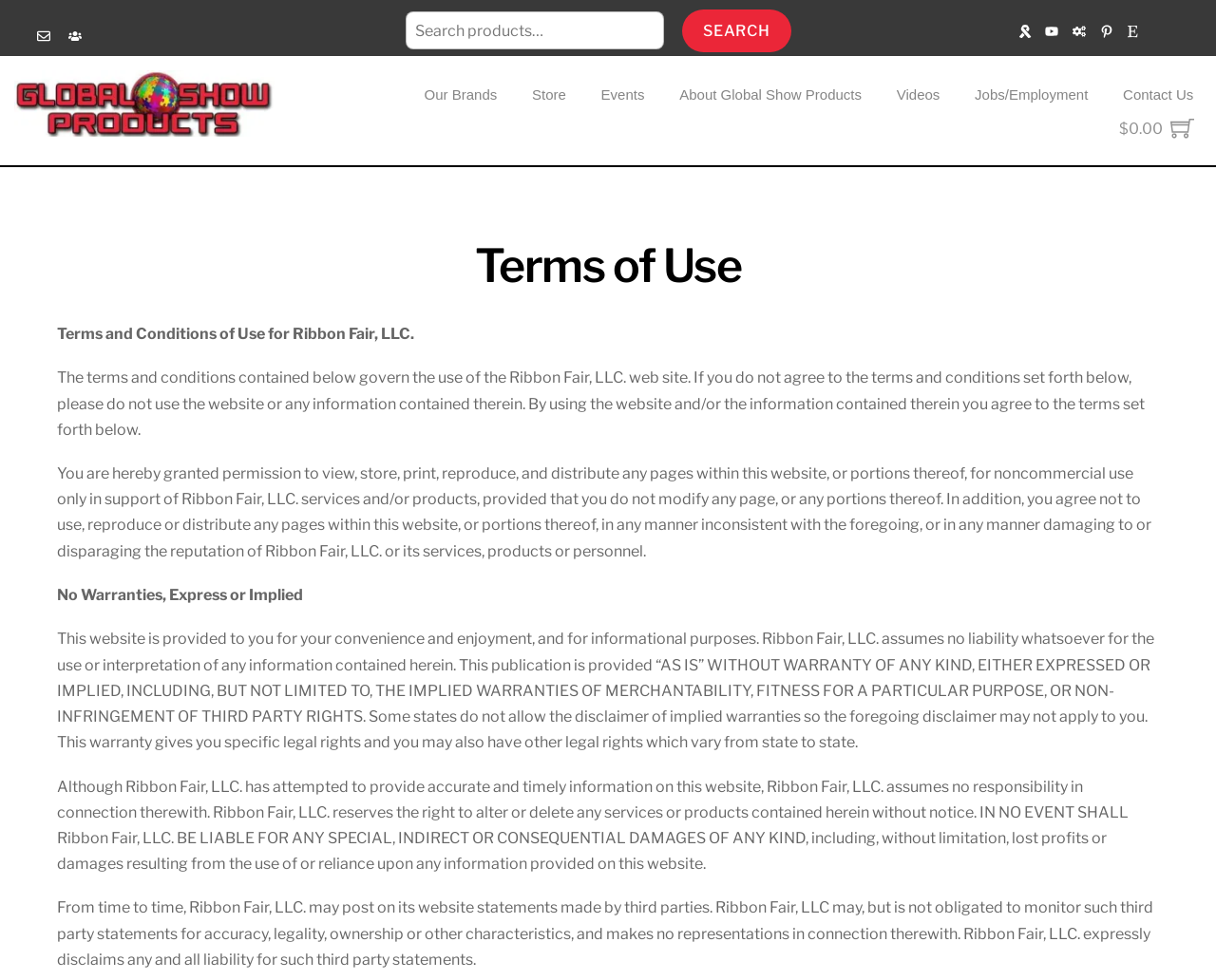Could you locate the bounding box coordinates for the section that should be clicked to accomplish this task: "Navigate to Carpet".

None